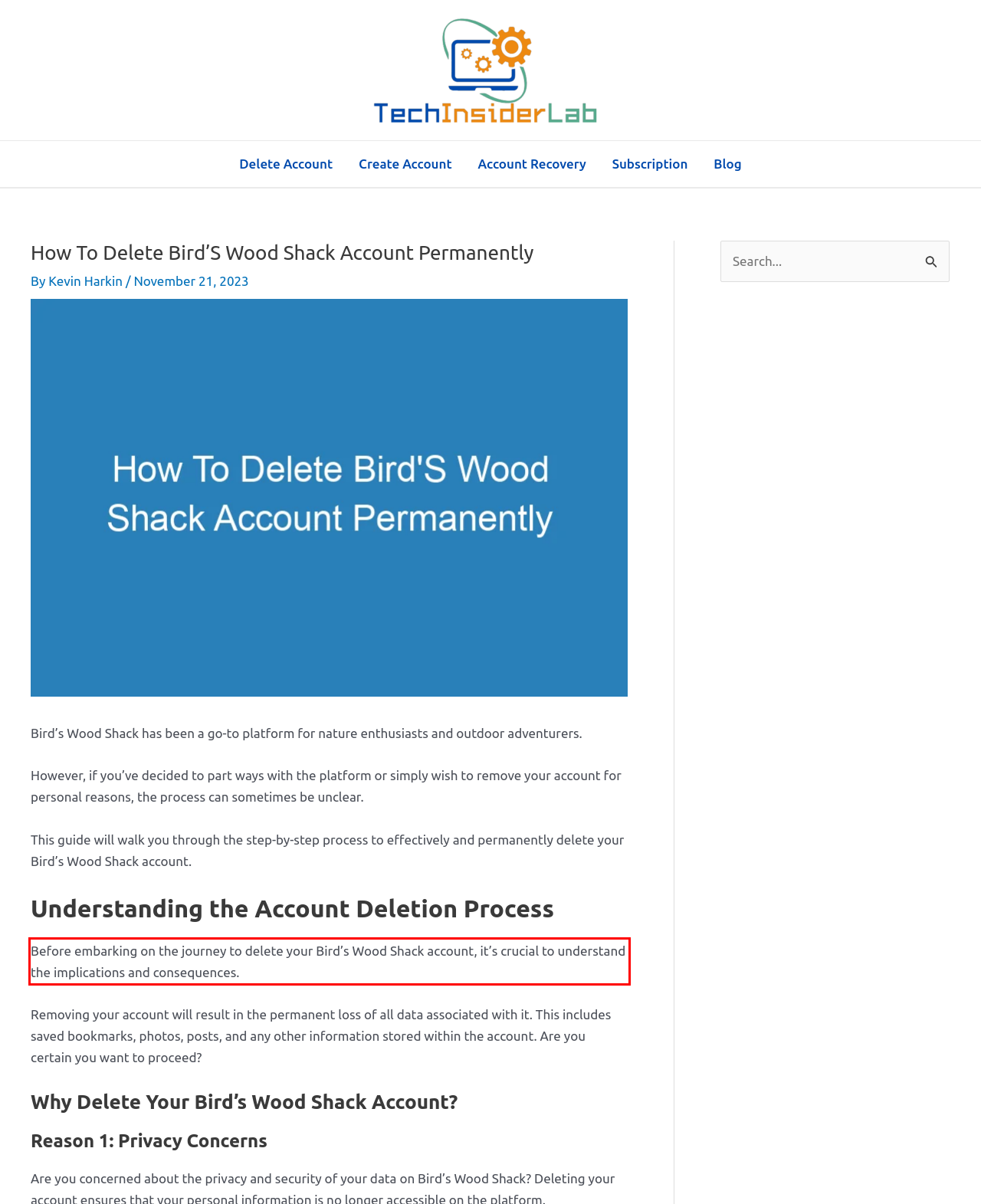Please perform OCR on the text within the red rectangle in the webpage screenshot and return the text content.

Before embarking on the journey to delete your Bird’s Wood Shack account, it’s crucial to understand the implications and consequences.